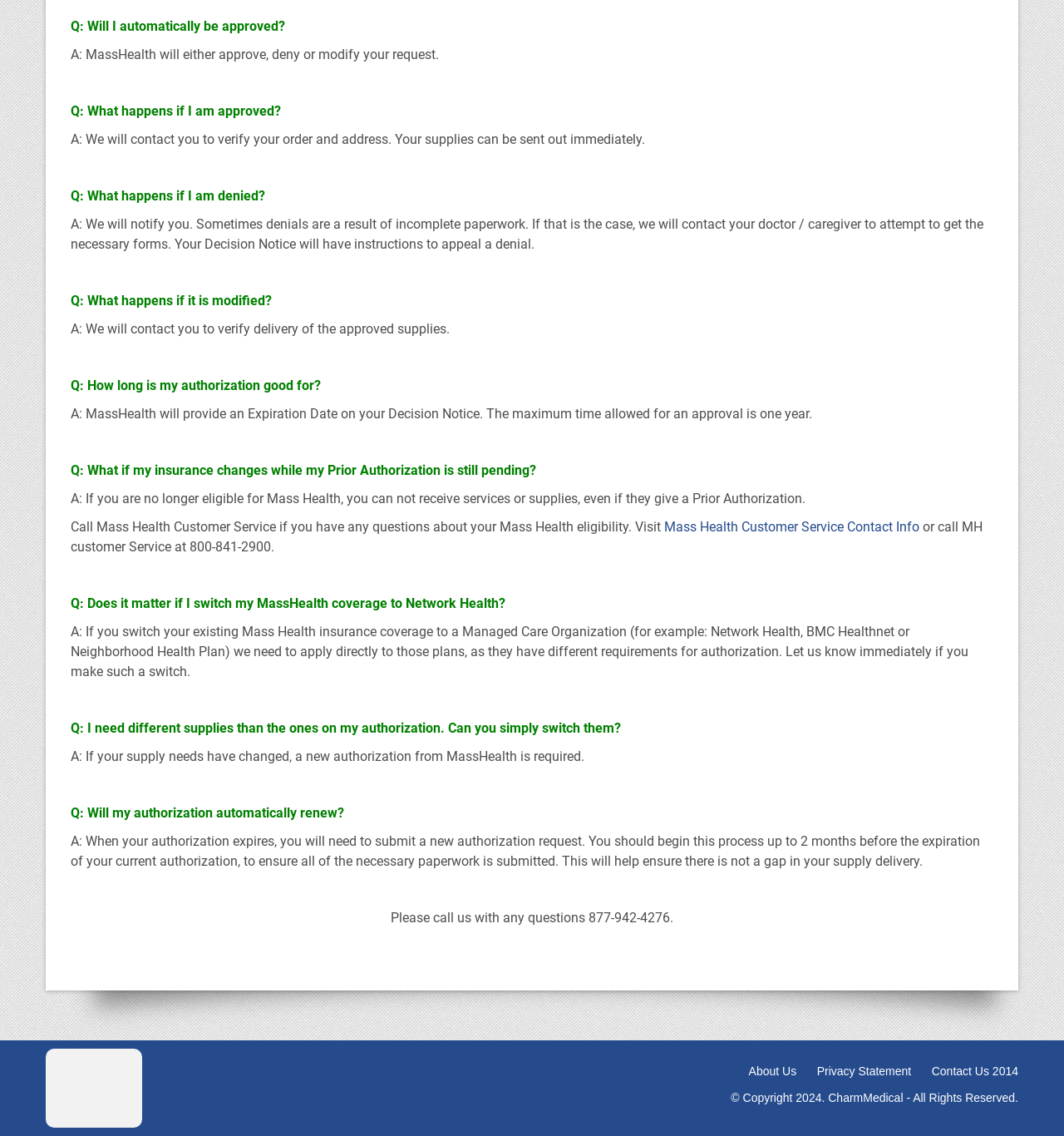Bounding box coordinates are specified in the format (top-left x, top-left y, bottom-right x, bottom-right y). All values are floating point numbers bounded between 0 and 1. Please provide the bounding box coordinate of the region this sentence describes: About Us

[0.704, 0.935, 0.749, 0.95]